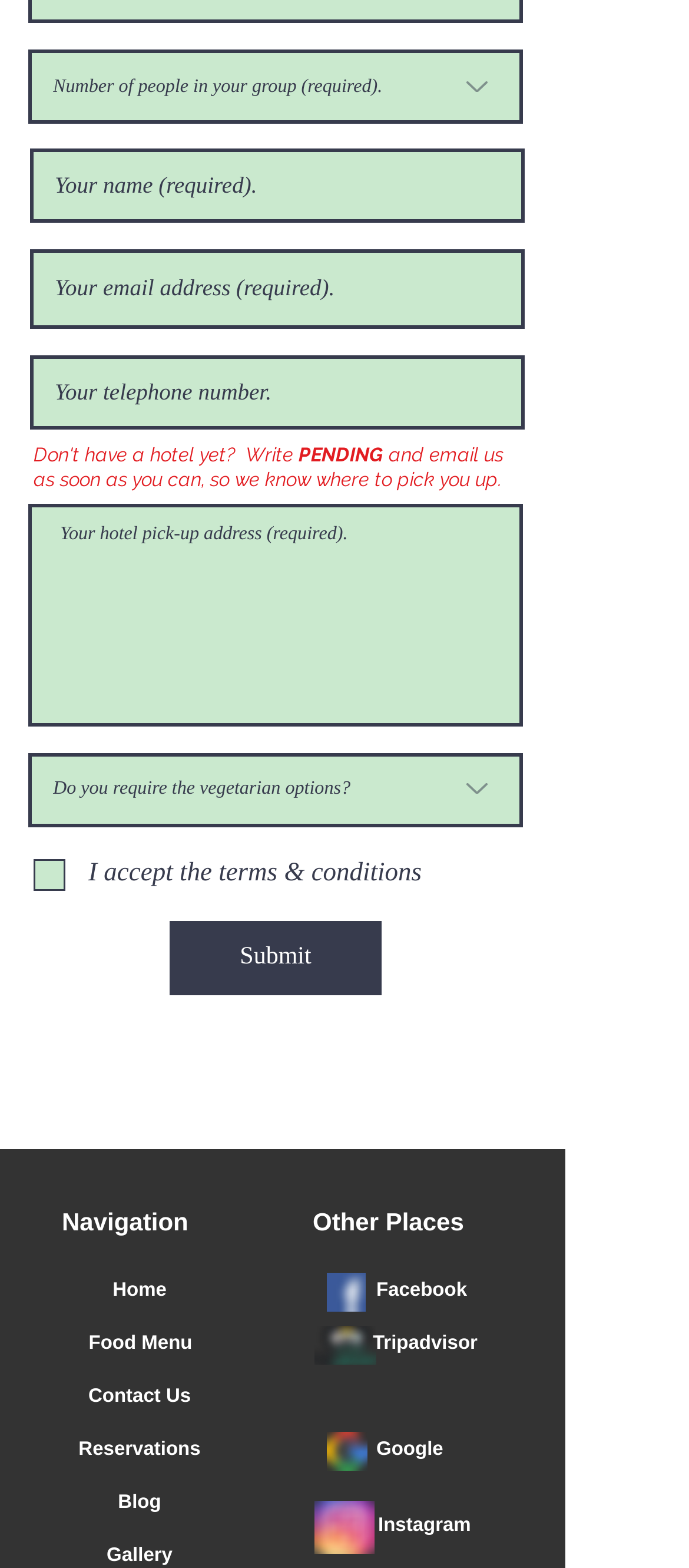Find the bounding box coordinates of the clickable region needed to perform the following instruction: "Submit the form". The coordinates should be provided as four float numbers between 0 and 1, i.e., [left, top, right, bottom].

[0.246, 0.587, 0.554, 0.635]